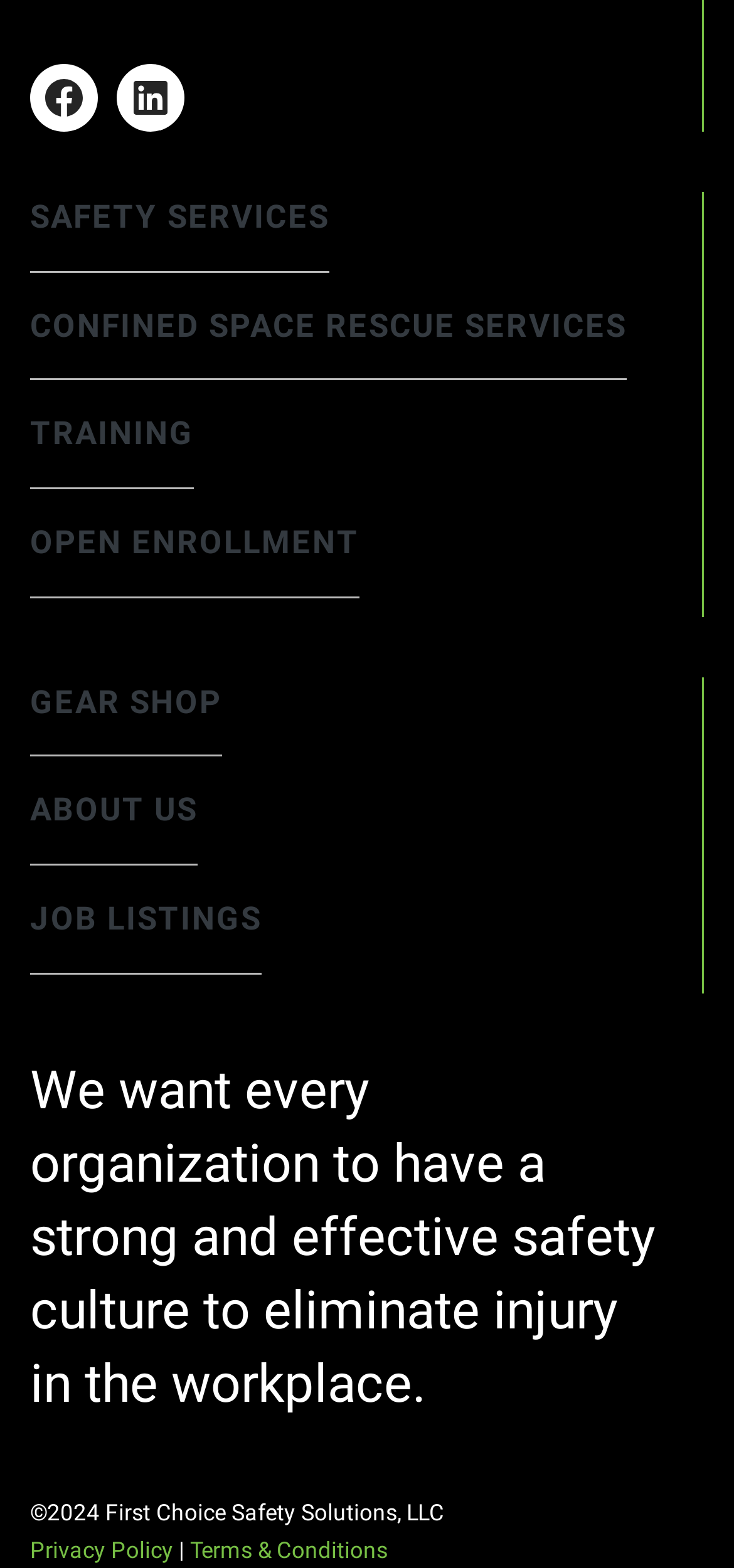Please reply to the following question with a single word or a short phrase:
How many social media links are there?

2